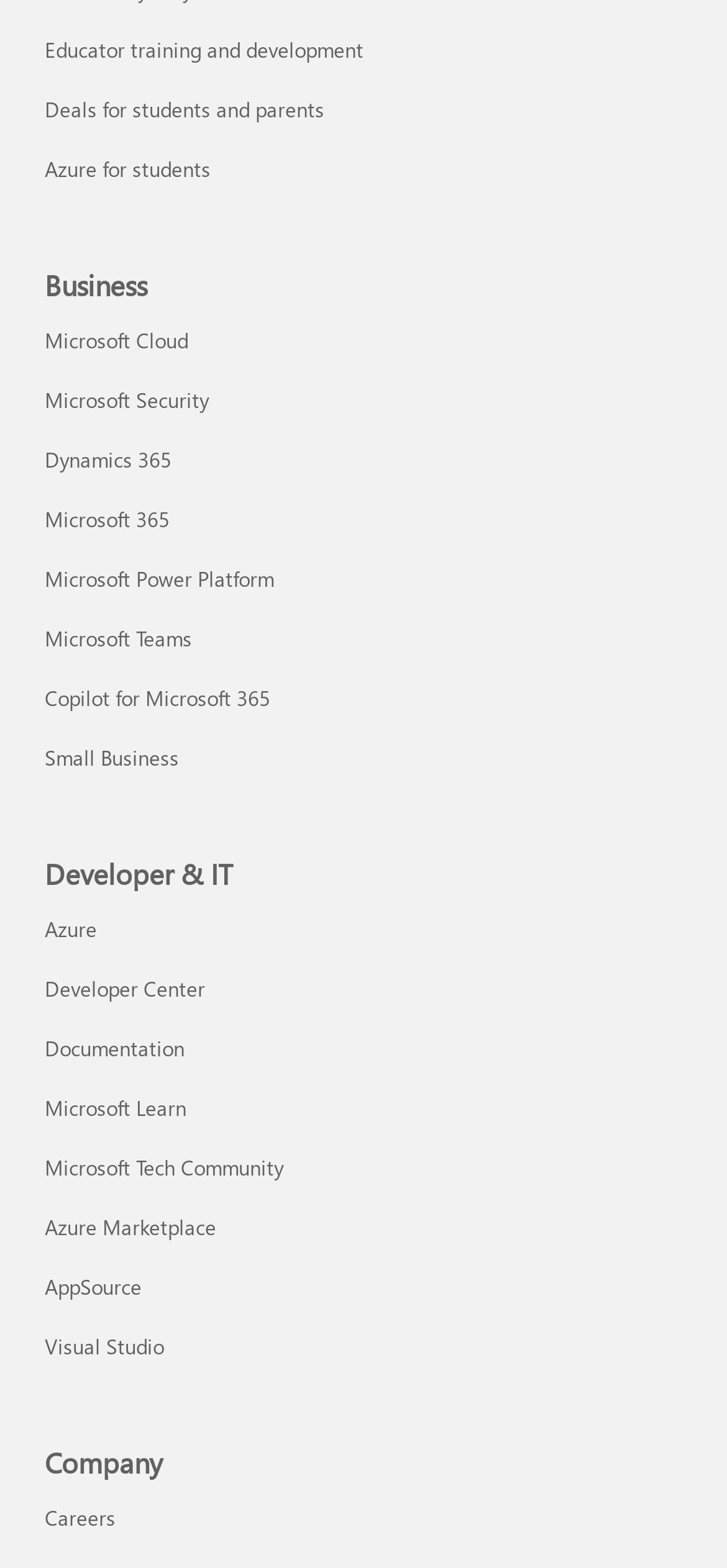What is the first link on the webpage?
Using the image as a reference, give a one-word or short phrase answer.

Dave Bishop